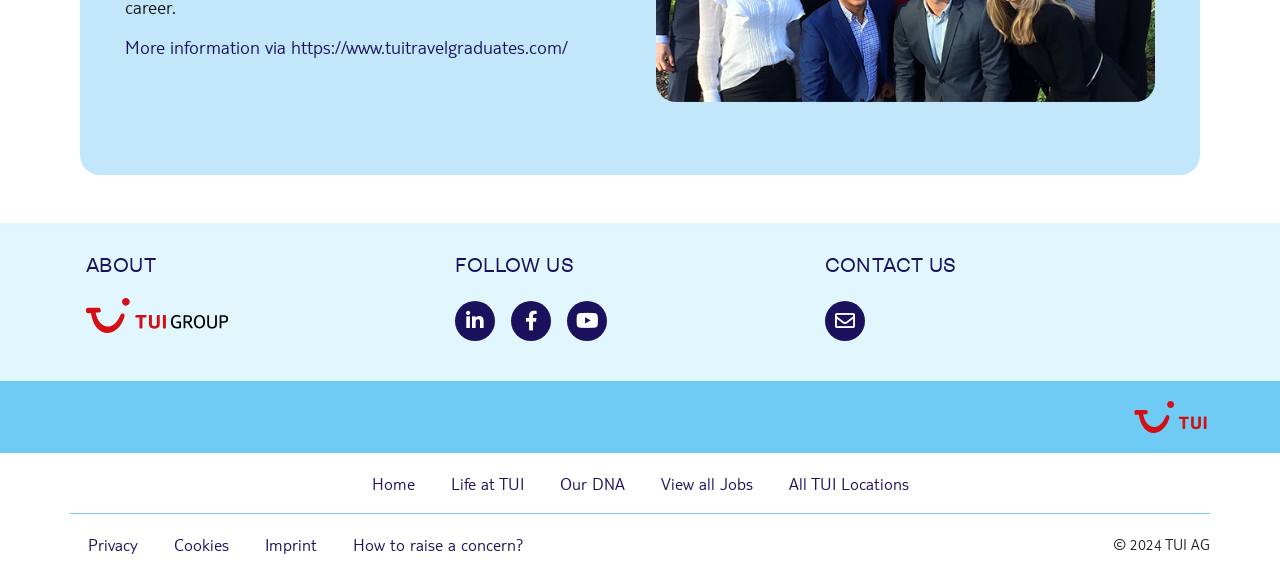Please find the bounding box for the UI component described as follows: "More information via https://www.tuitravelgraduates.com/".

[0.097, 0.063, 0.444, 0.099]